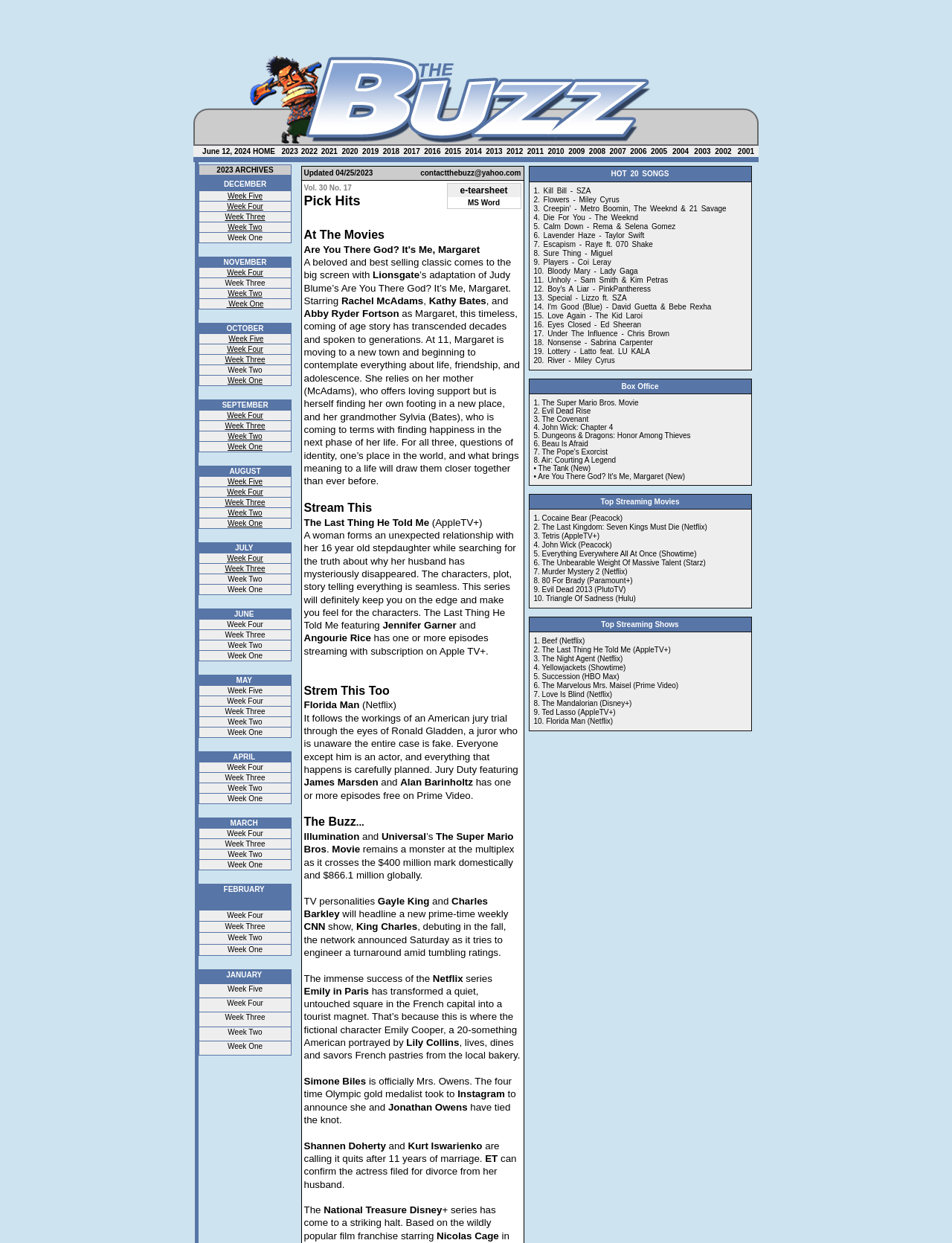Please respond in a single word or phrase: 
How many weeks are listed in the second table?

5